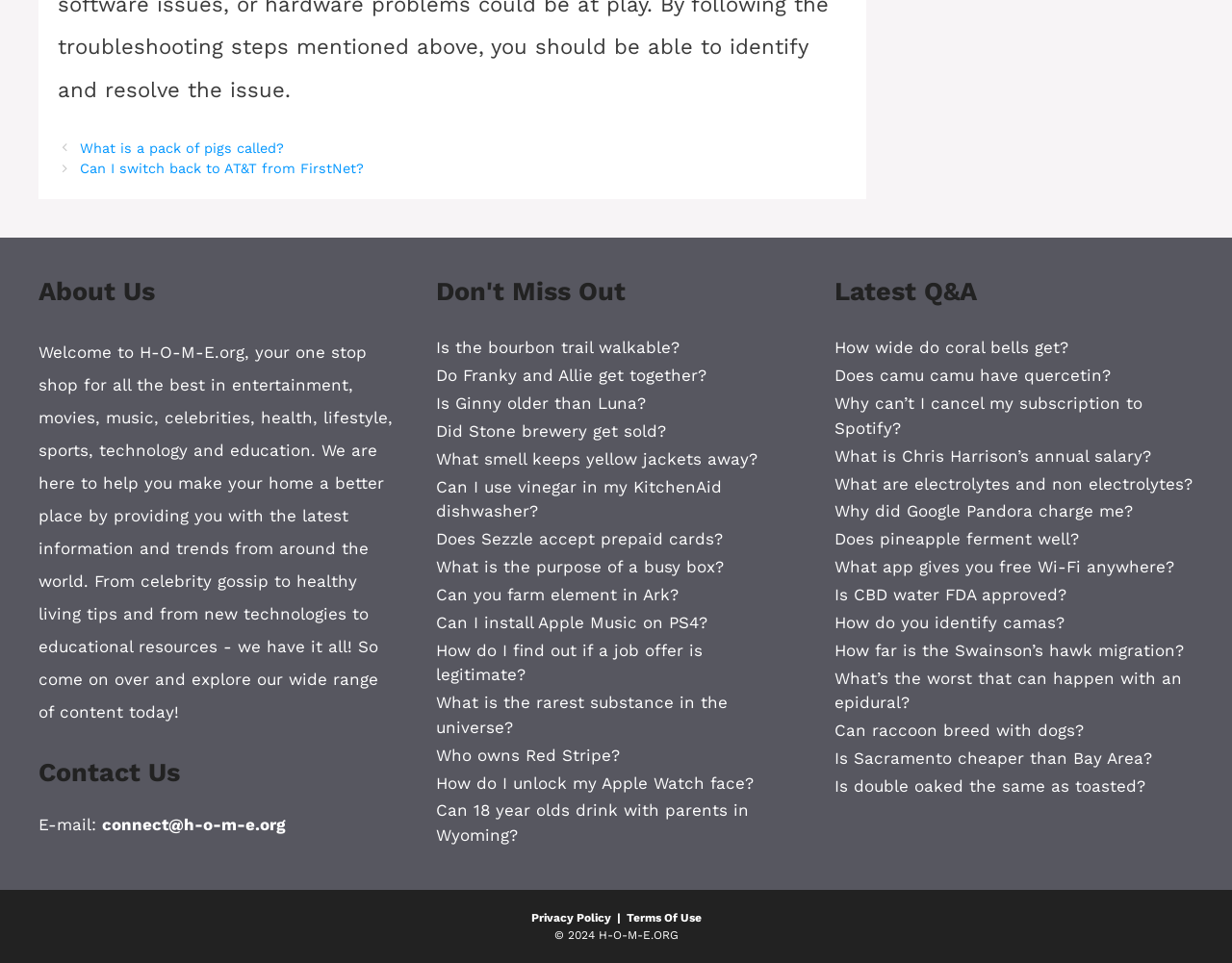Please examine the image and provide a detailed answer to the question: What is the purpose of the website H-O-M-E.org?

Based on the website's description, it appears to be a one-stop shop for various topics such as entertainment, movies, music, celebrities, health, lifestyle, sports, technology, and education. The website aims to provide the latest information and trends from around the world, making it a platform for users to access a wide range of content.